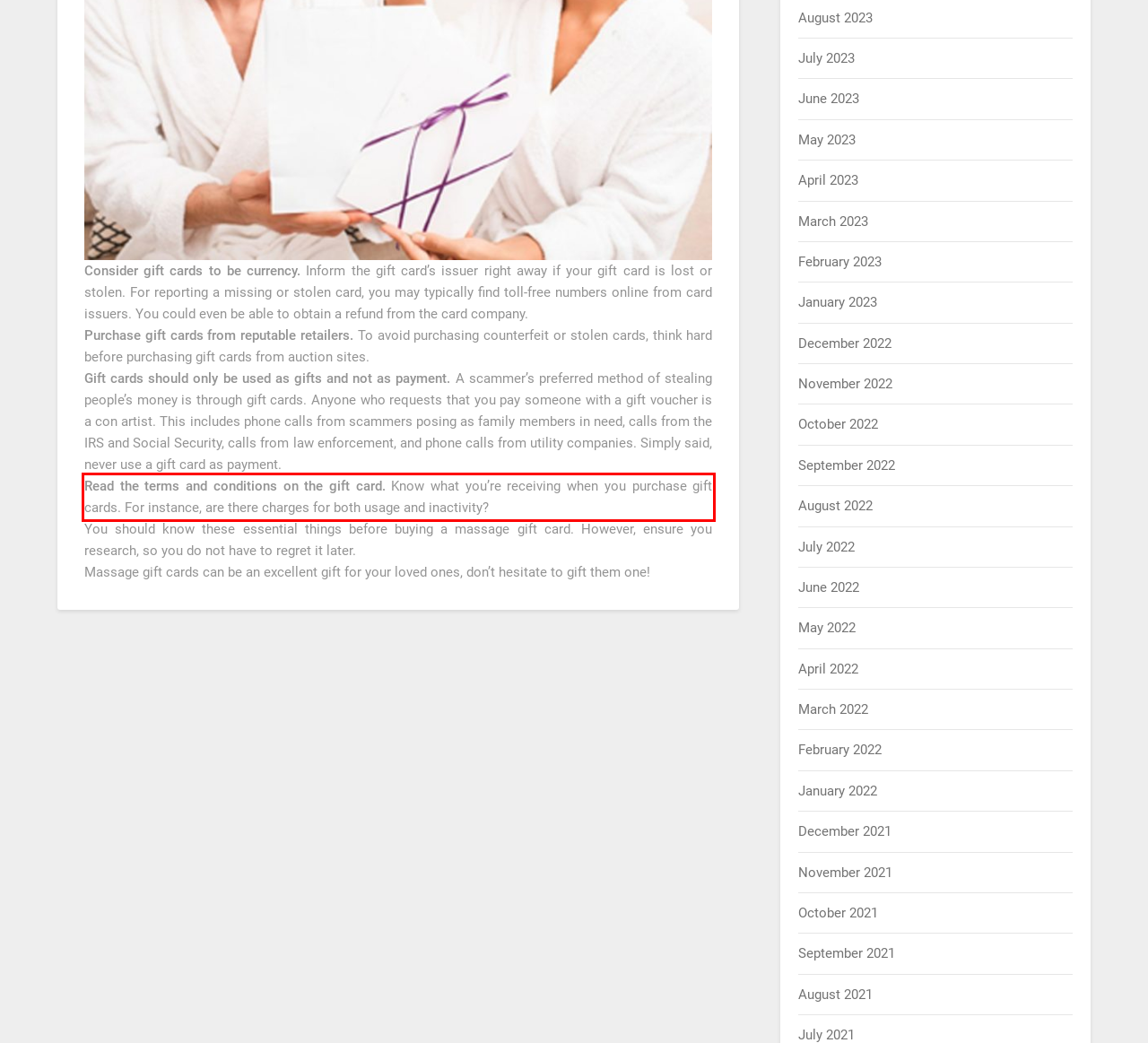Locate the red bounding box in the provided webpage screenshot and use OCR to determine the text content inside it.

Read the terms and conditions on the gift card. Know what you’re receiving when you purchase gift cards. For instance, are there charges for both usage and inactivity?